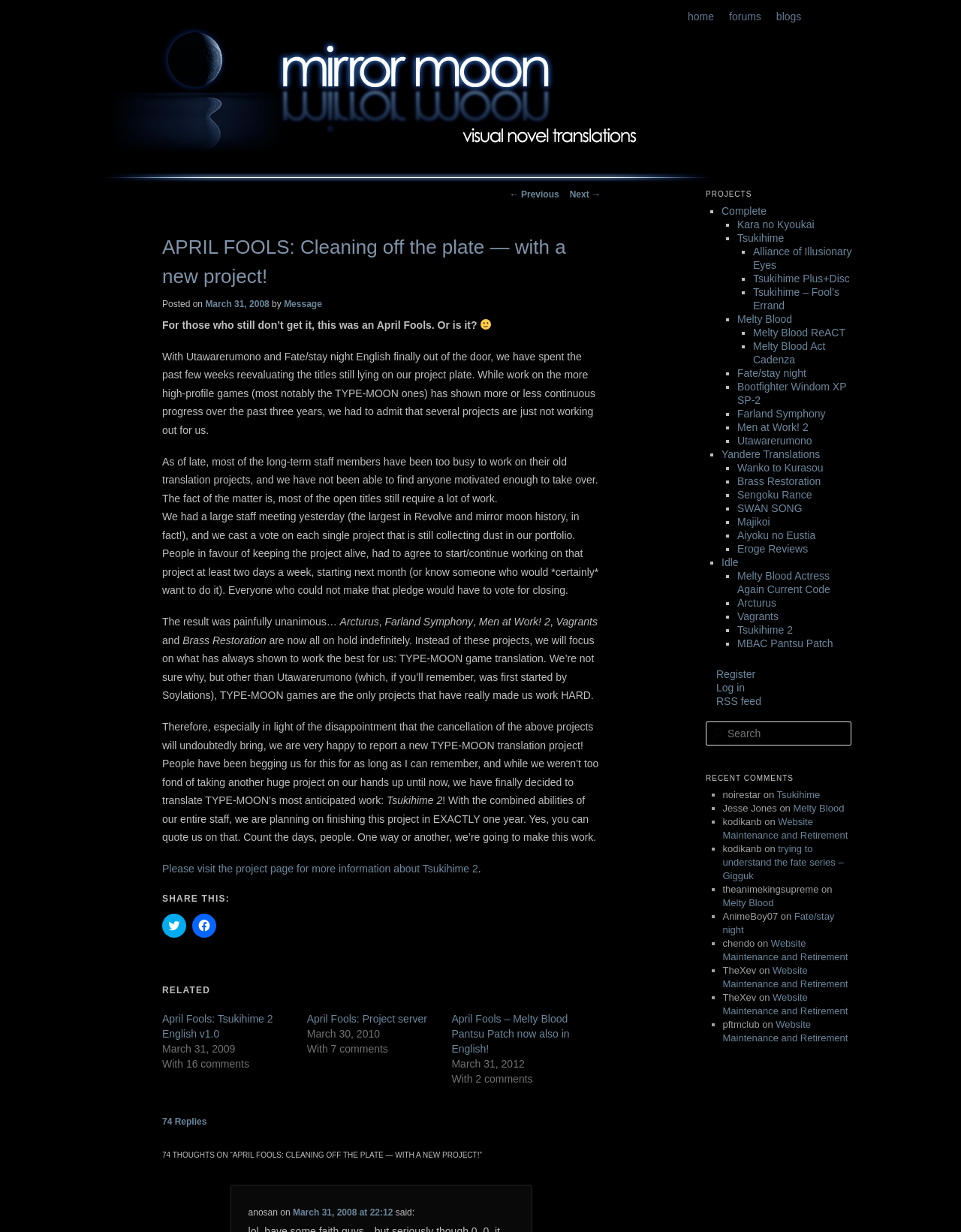Identify the bounding box coordinates of the section that should be clicked to achieve the task described: "Click the 'forums' link".

[0.751, 0.005, 0.8, 0.022]